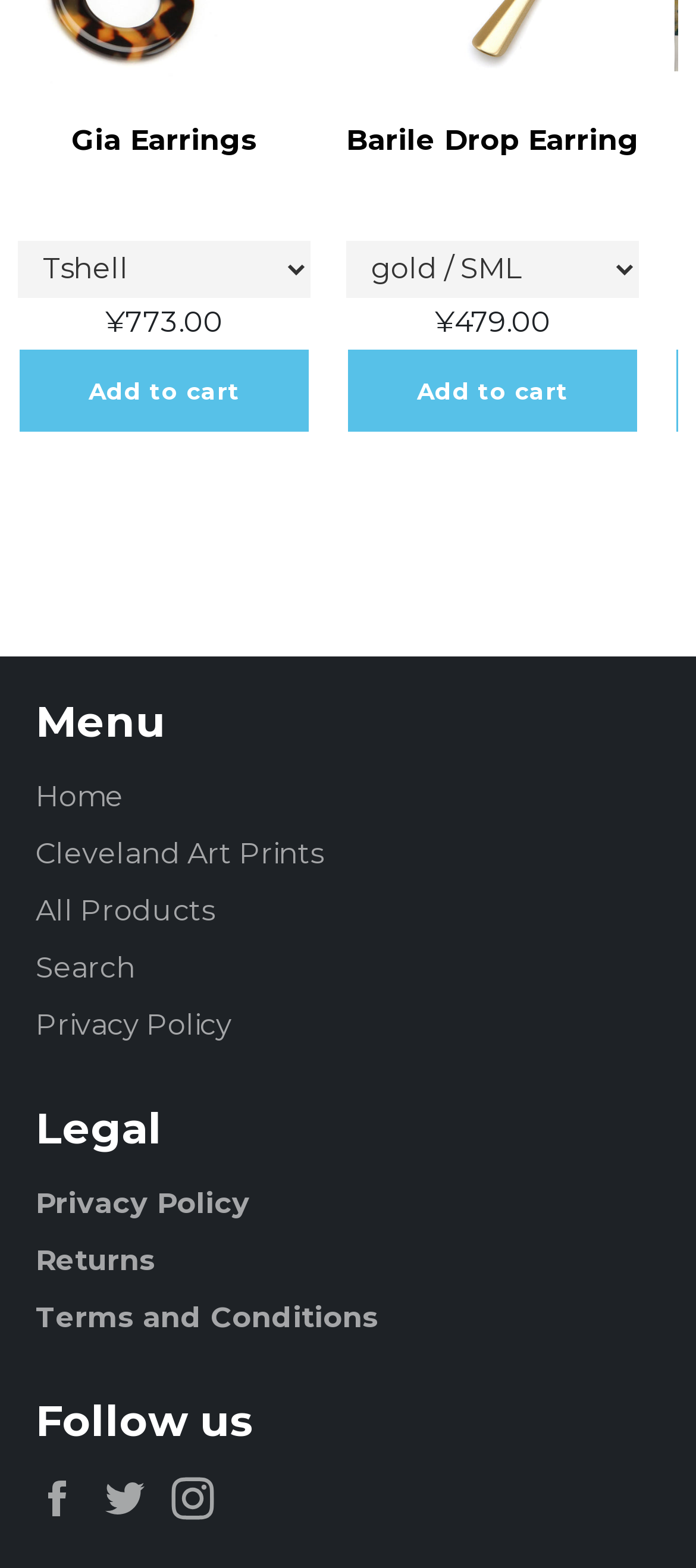Please specify the coordinates of the bounding box for the element that should be clicked to carry out this instruction: "Select a variant". The coordinates must be four float numbers between 0 and 1, formatted as [left, top, right, bottom].

[0.026, 0.153, 0.446, 0.189]